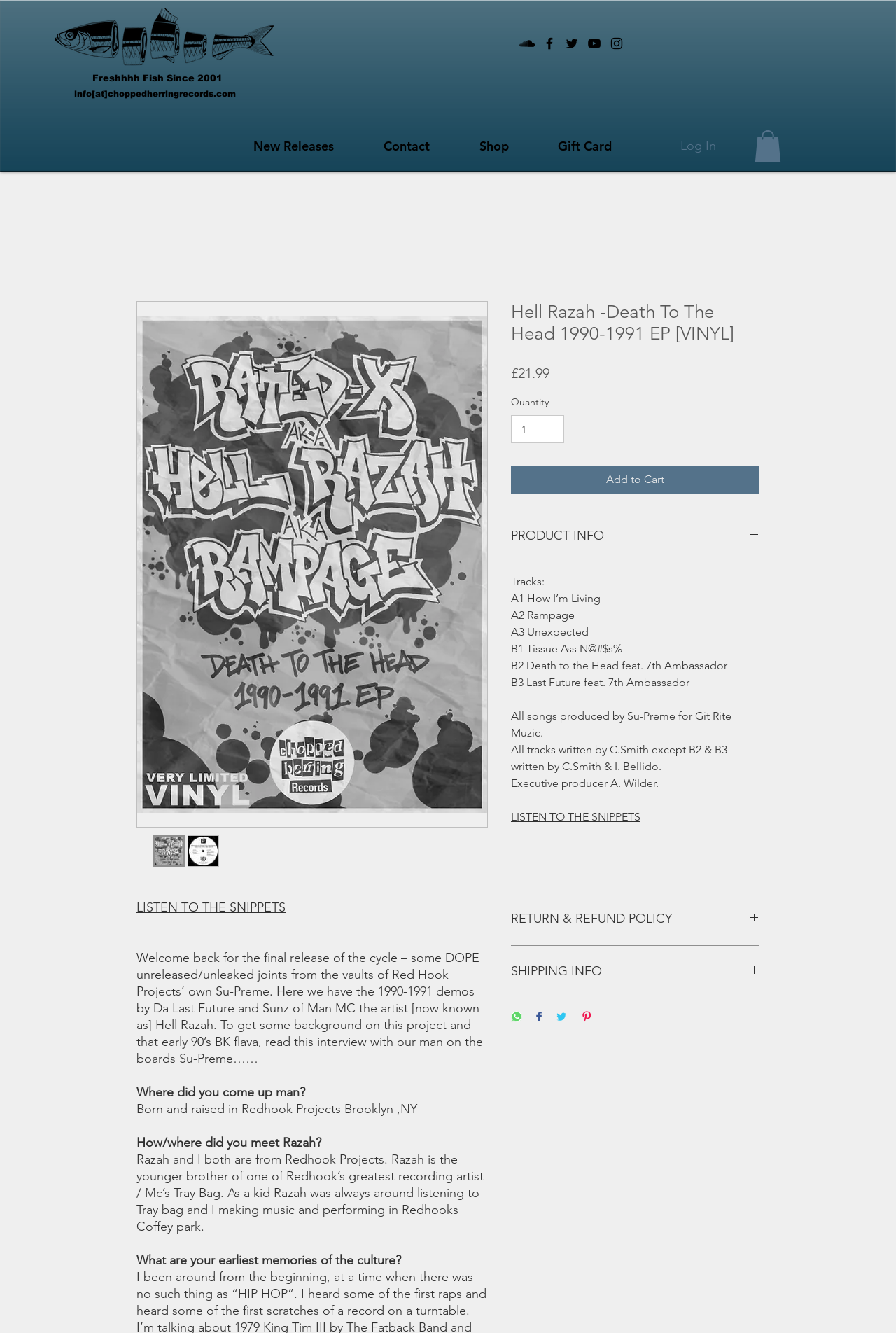Provide the bounding box coordinates for the UI element that is described by this text: "LISTEN TO THE SNIPPETS". The coordinates should be in the form of four float numbers between 0 and 1: [left, top, right, bottom].

[0.152, 0.675, 0.319, 0.686]